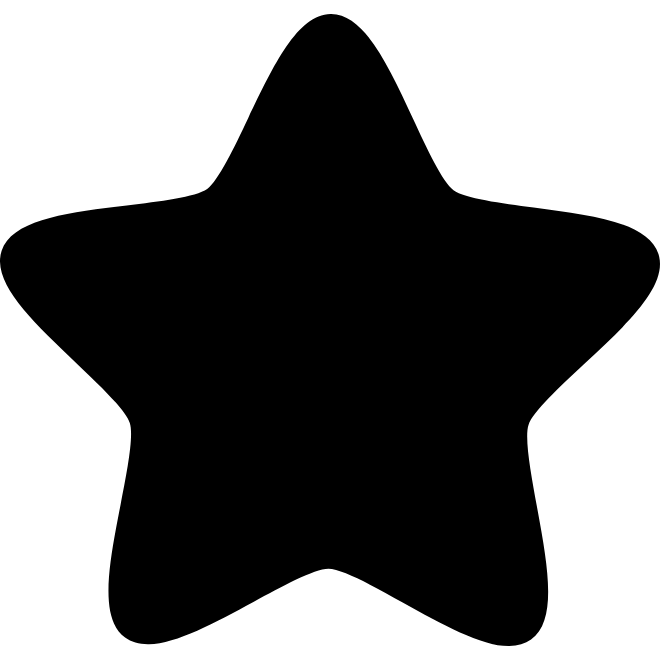What does the star symbolize?
Respond to the question with a well-detailed and thorough answer.

The star shape can symbolize various concepts, such as excellence, success, or a notable highlight, often used in contexts ranging from design elements to award icons, which implies that it represents excellence or success.